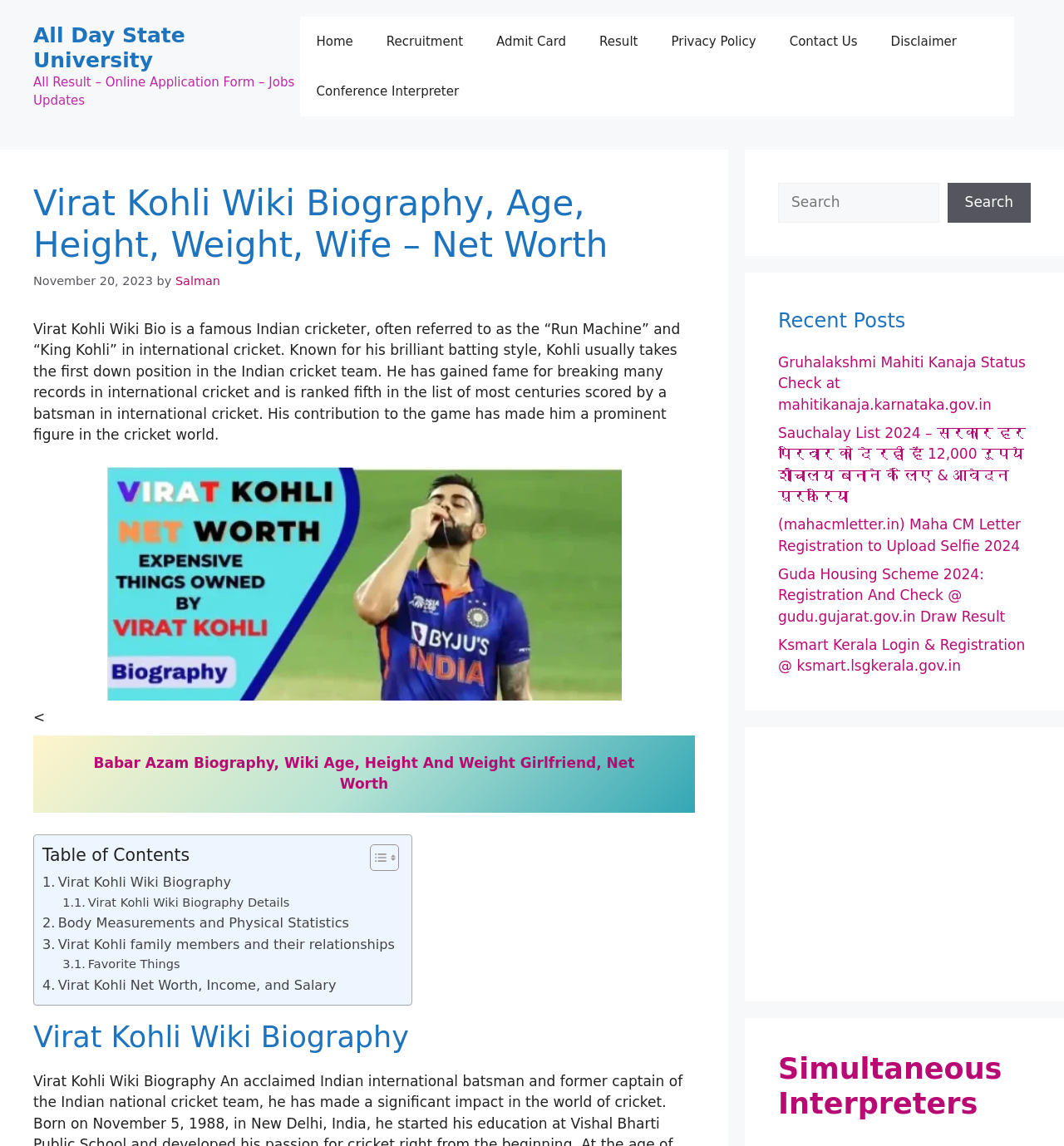Answer with a single word or phrase: 
What is the name of the person who wrote Virat Kohli's biography?

Salman